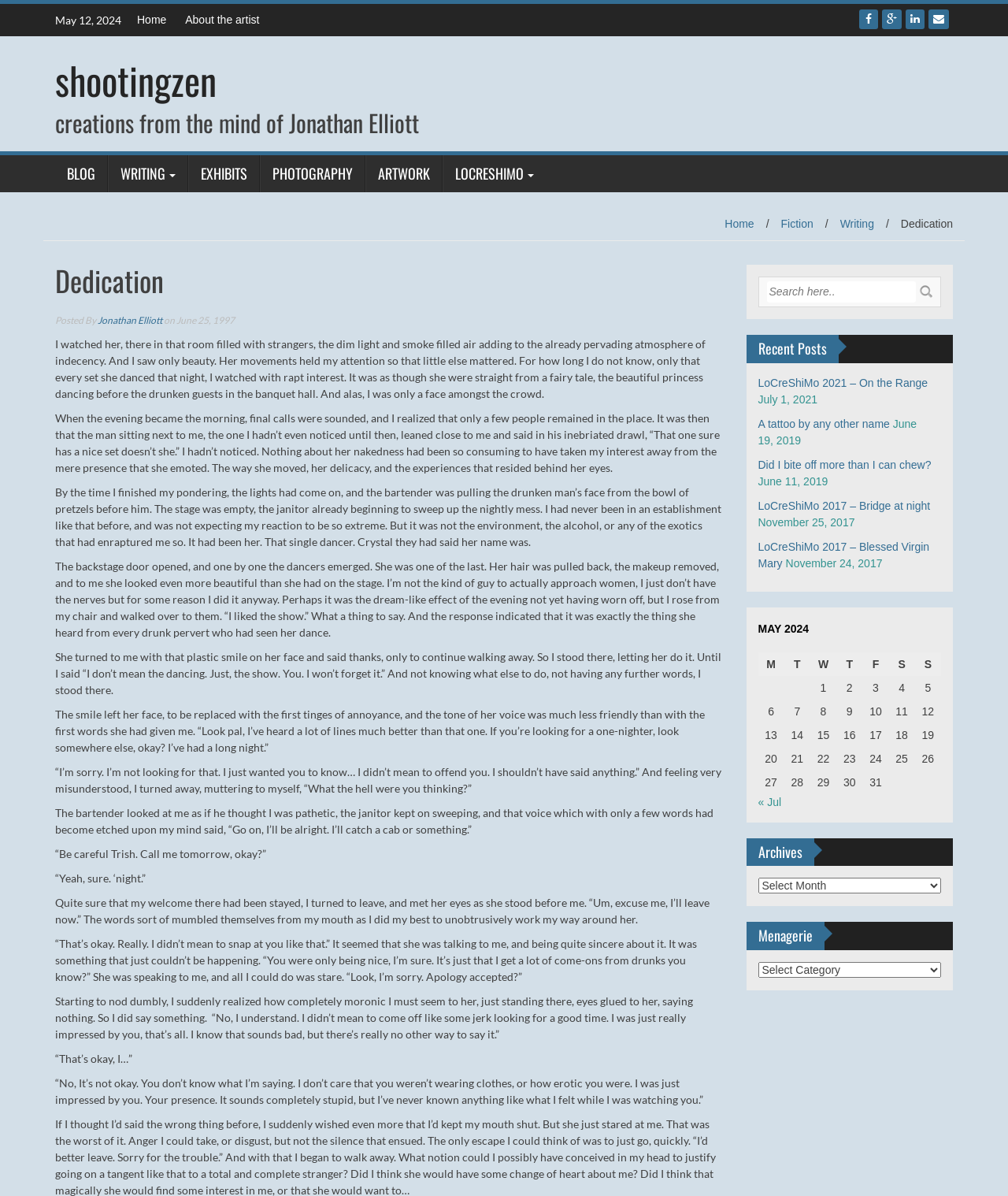What is the date of the blog post?
Utilize the information in the image to give a detailed answer to the question.

The date of the blog post is 'June 25, 1997', which can be found in the text 'on June 25, 1997' under the 'Posted By' section.